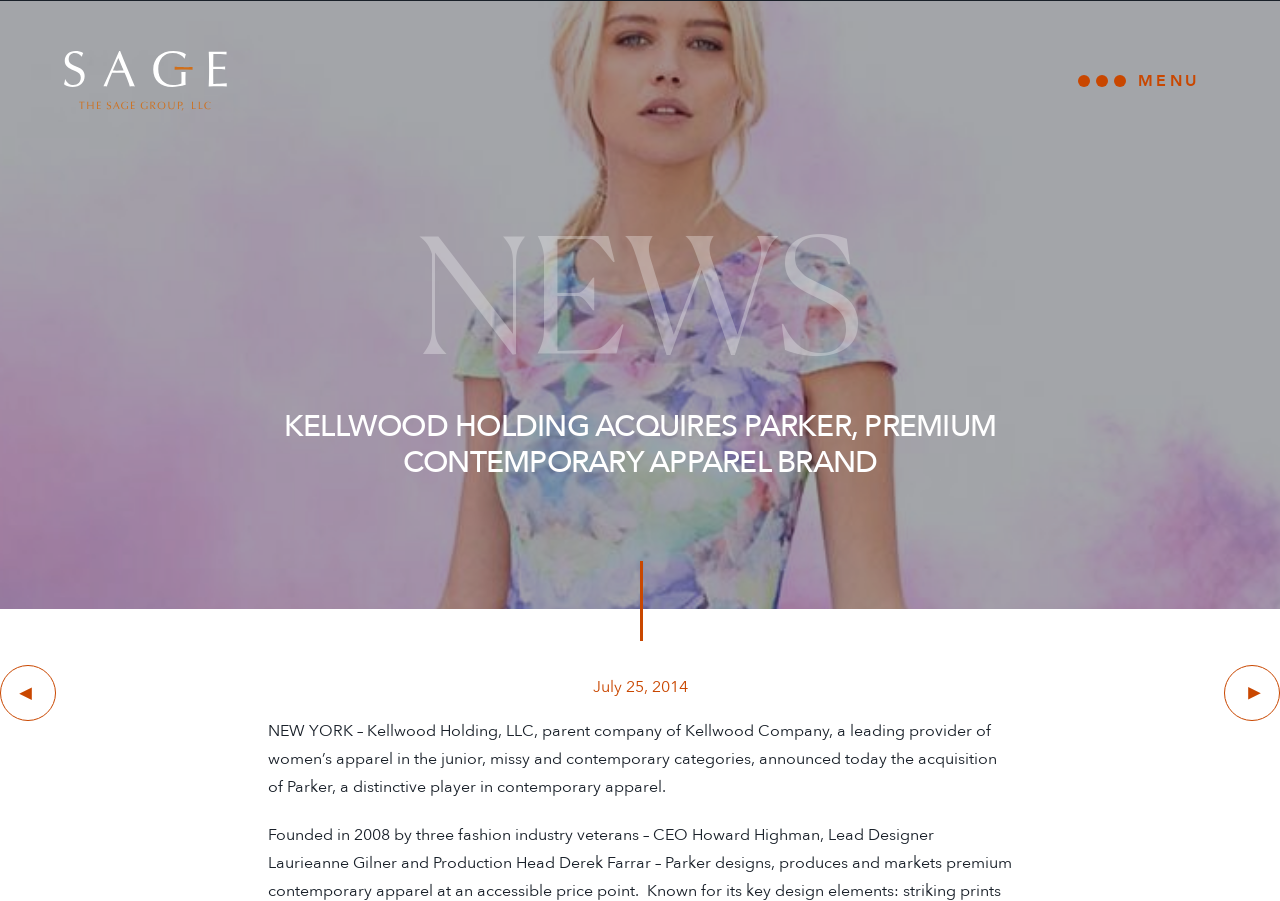Using the element description The Sage Group, LLC, predict the bounding box coordinates for the UI element. Provide the coordinates in (top-left x, top-left y, bottom-right x, bottom-right y) format with values ranging from 0 to 1.

[0.044, 0.047, 0.184, 0.133]